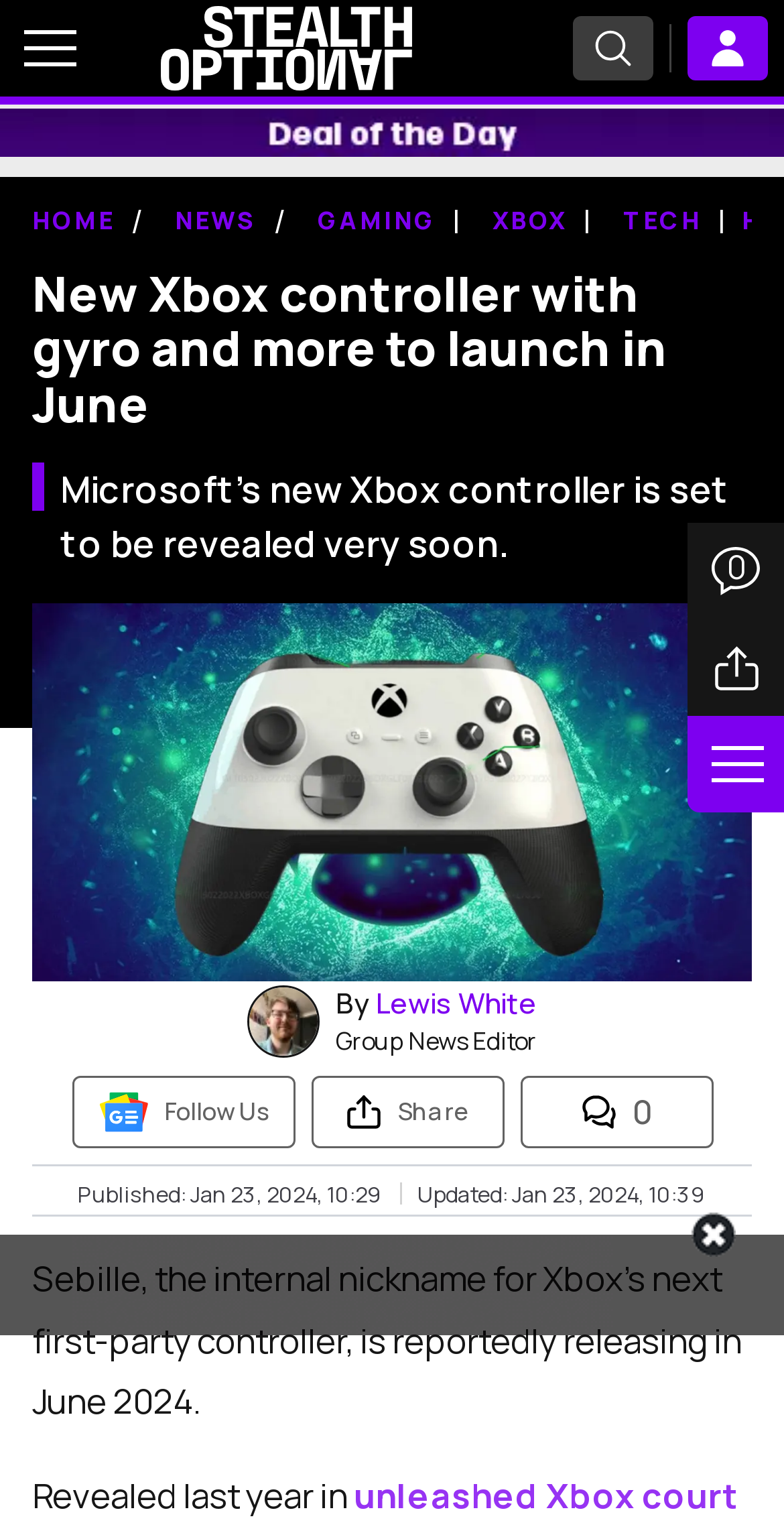Show me the bounding box coordinates of the clickable region to achieve the task as per the instruction: "Toggle menu".

[0.0, 0.0, 0.123, 0.063]